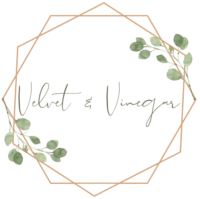Provide a thorough description of the image presented.

The image features the logo for "Velvet & Vinegar," a brand dedicated to showcasing vegan and sustainable recipes, particularly focused on Mexican cuisine. The design includes delicate green leaves intertwined with a geometric rose gold outline, creating a harmonious and elegant aesthetic. The name "Velvet & Vinegar" is elegantly scripted in a flowing font, emphasizing the brand's commitment to stylish and conscious cooking. This logo embodies the essence of the brand, which merges sophistication with a passion for eco-friendly culinary practices.